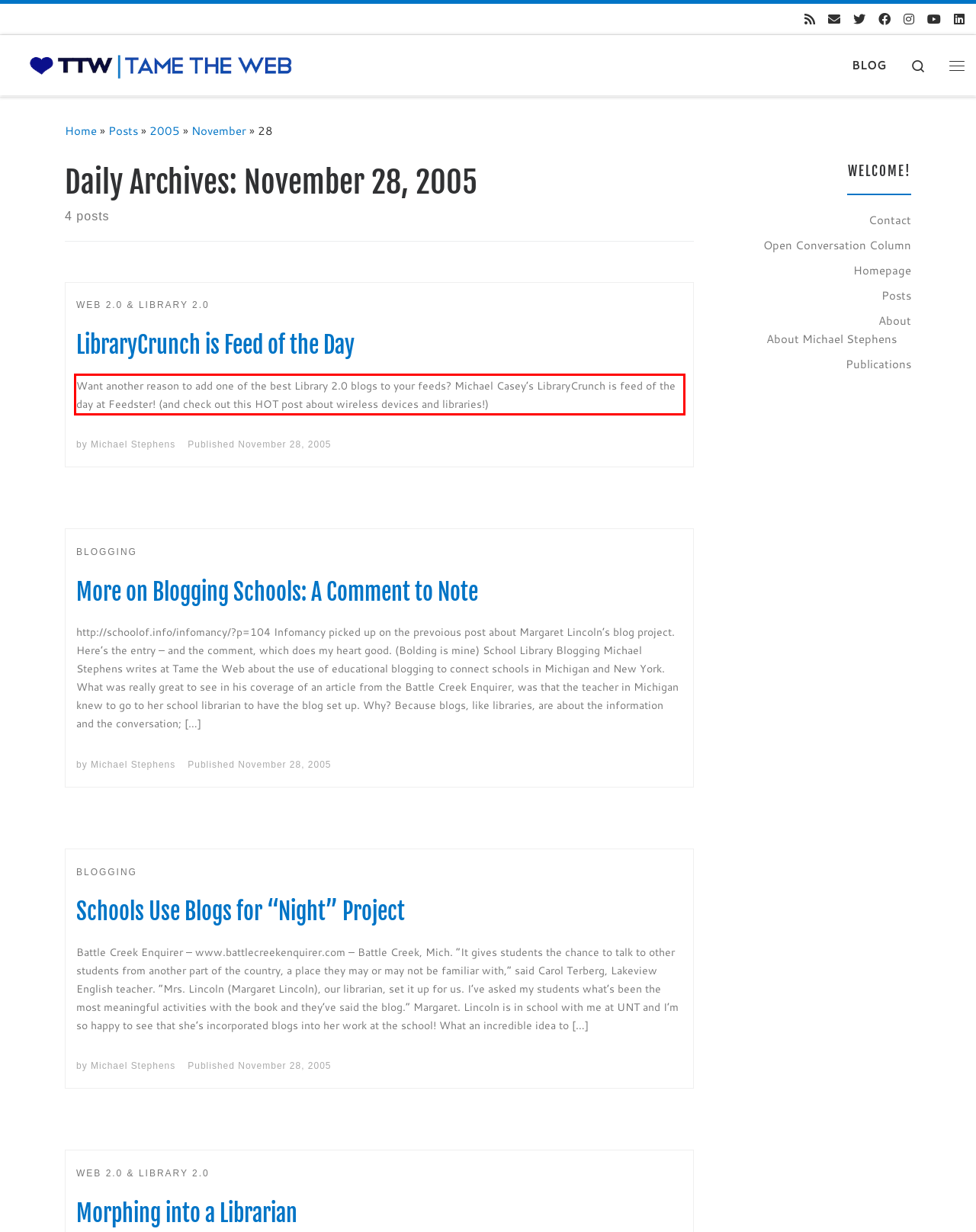You are presented with a webpage screenshot featuring a red bounding box. Perform OCR on the text inside the red bounding box and extract the content.

Want another reason to add one of the best Library 2.0 blogs to your feeds? Michael Casey’s LibraryCrunch is feed of the day at Feedster! (and check out this HOT post about wireless devices and libraries!)